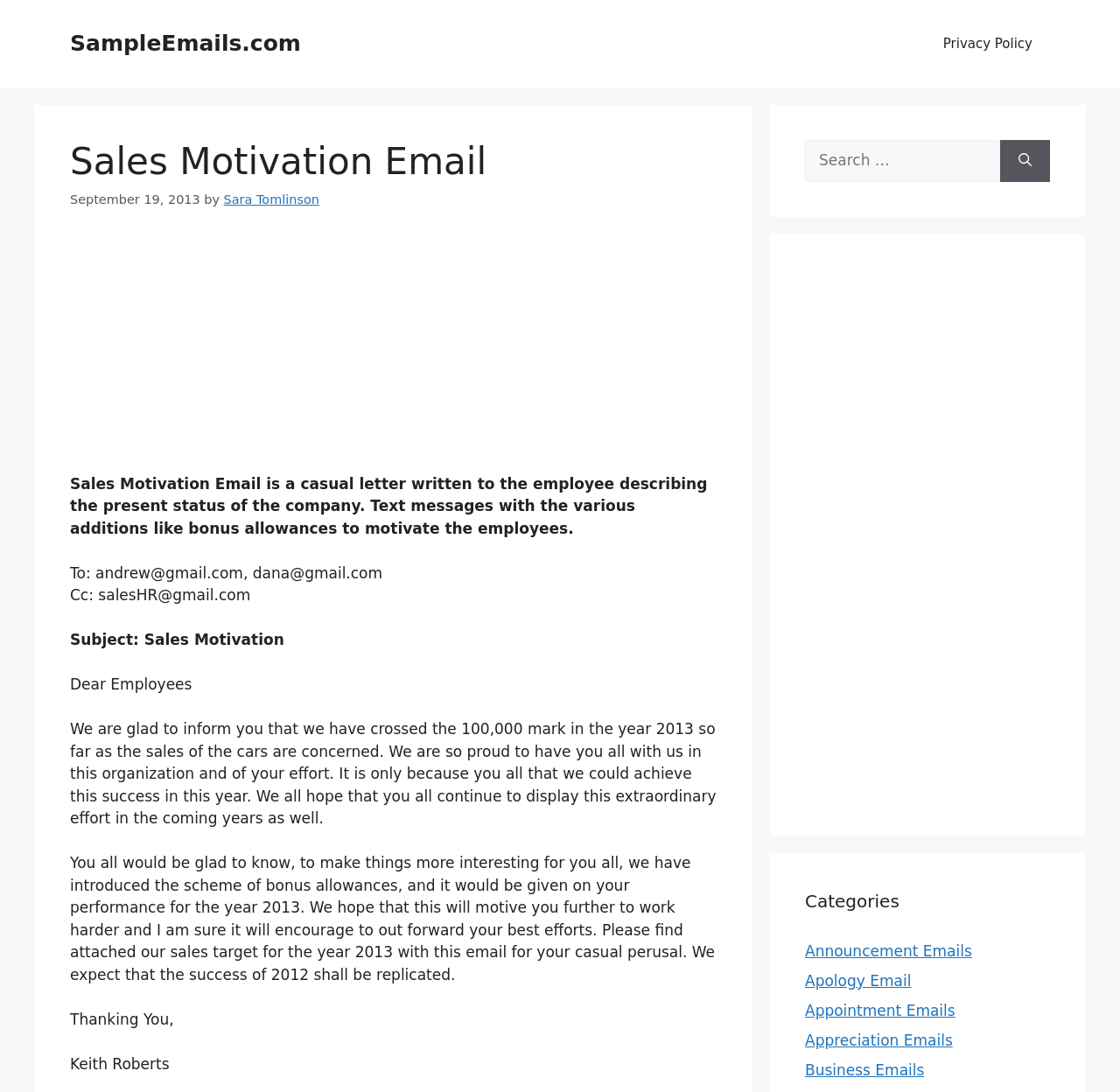Can you specify the bounding box coordinates for the region that should be clicked to fulfill this instruction: "Search for emails".

[0.719, 0.128, 0.893, 0.166]